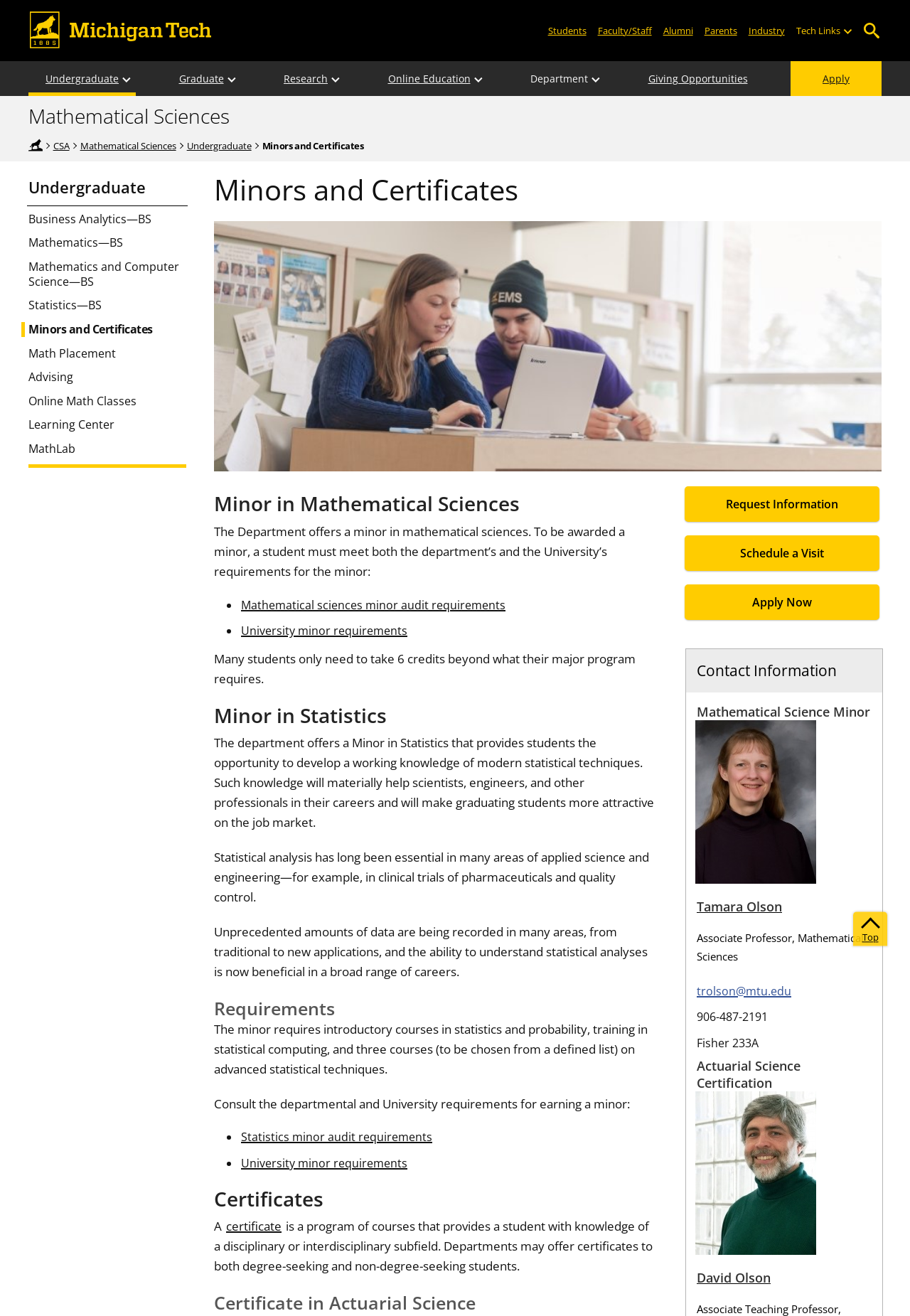Who is the contact person for the Mathematical Science Minor?
Answer the question with a detailed and thorough explanation.

The contact information section mentions Tamara Olson as the contact person for the Mathematical Science Minor, with her title as Associate Professor, Mathematical Sciences.